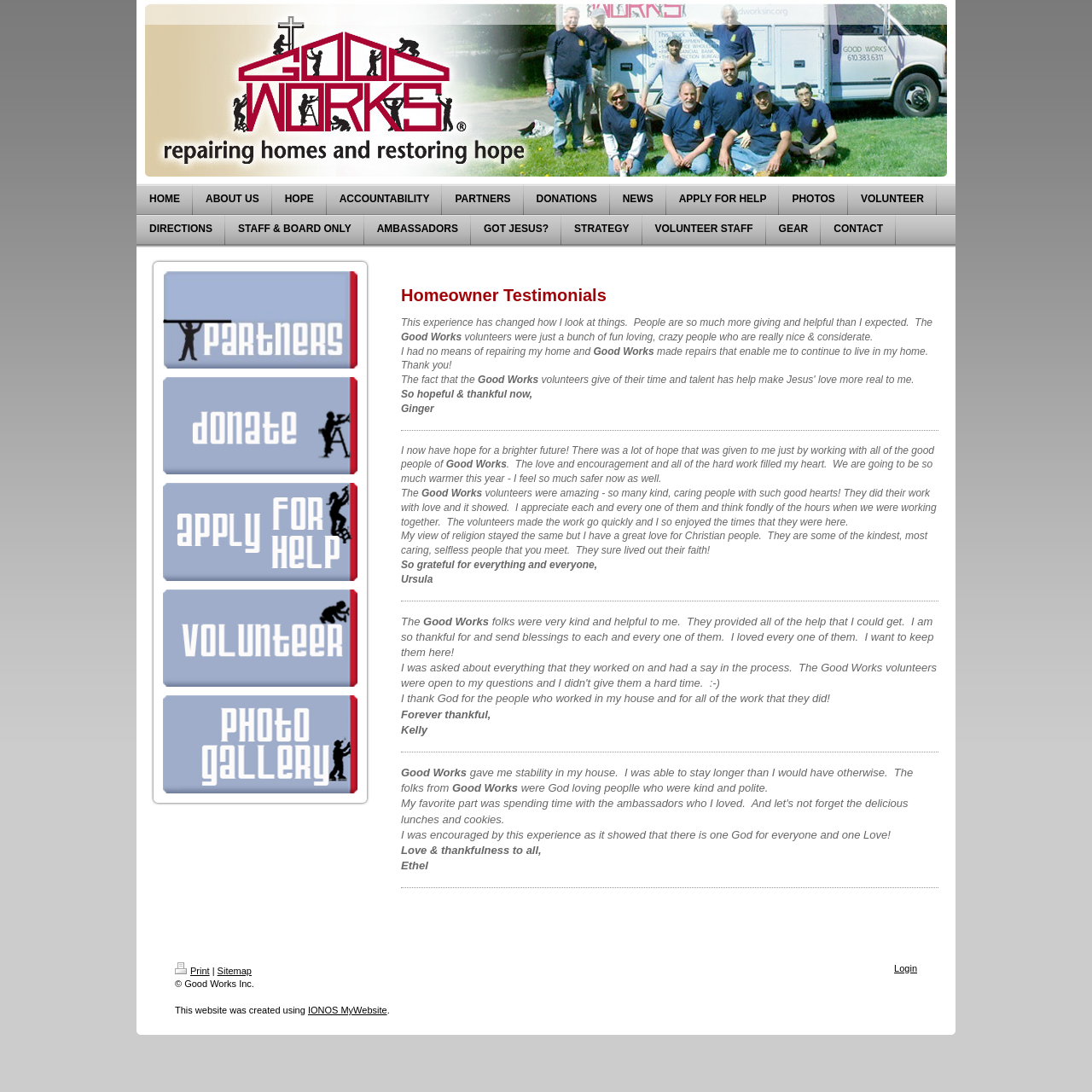Kindly respond to the following question with a single word or a brief phrase: 
What is the name of the organization?

Good Works Inc.